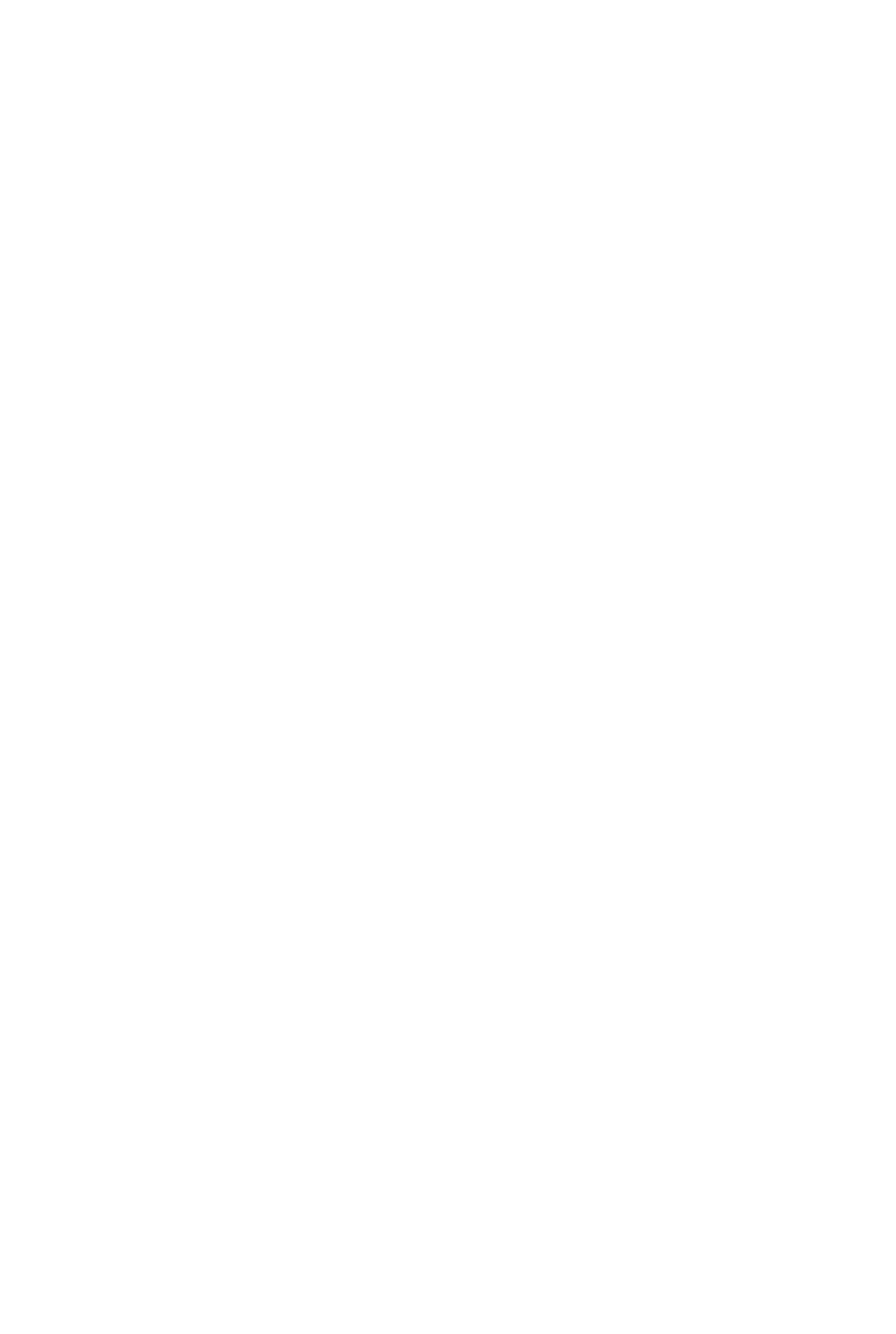Answer the question in one word or a short phrase:
What is the purpose of this webpage?

Directory